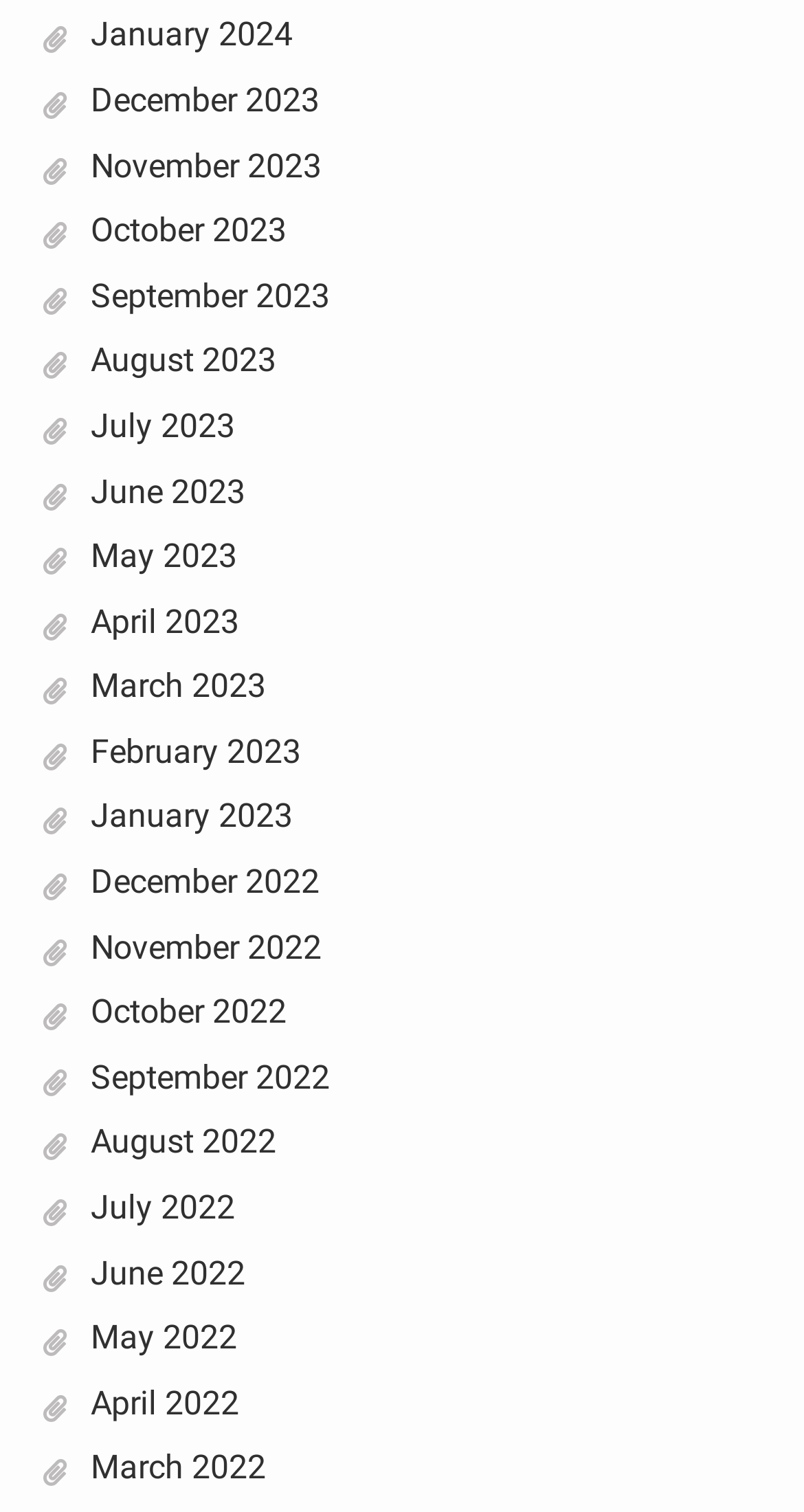Respond with a single word or phrase:
What is the earliest month listed?

December 2022